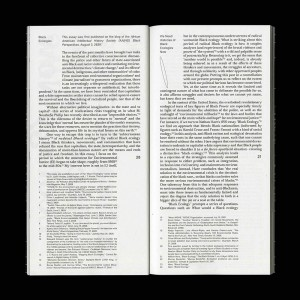Give a concise answer of one word or phrase to the question: 
Are the paragraphs on the left page numbered?

No